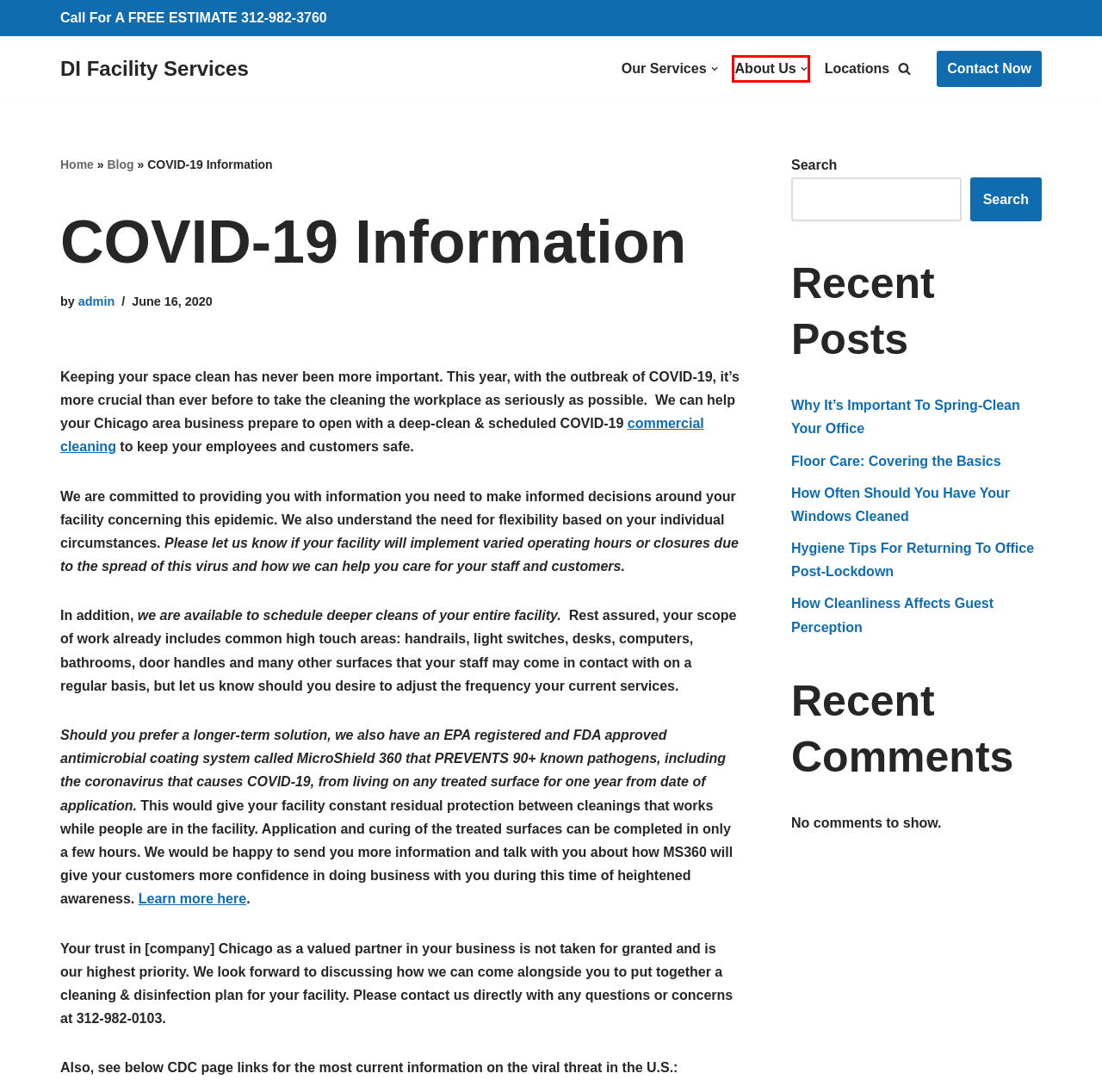Given a screenshot of a webpage with a red bounding box highlighting a UI element, determine which webpage description best matches the new webpage that appears after clicking the highlighted element. Here are the candidates:
A. admin, Author at DI Facility Services
B. Contact Us - Chicago, IL
C. Hygiene Tips For Returning To Office Post-Lockdown - DI Facility Services
D. About Cleaning Services in Chicago, IL
E. Commercial Cleaning | Chicago, IL
F. Our Services in Chicago, IL | Facility Management & Commercial Cleaning
G. Blog - DI Facility Services
H. How Often Should You Have Your Windows Cleaned - DI Facility Services

D